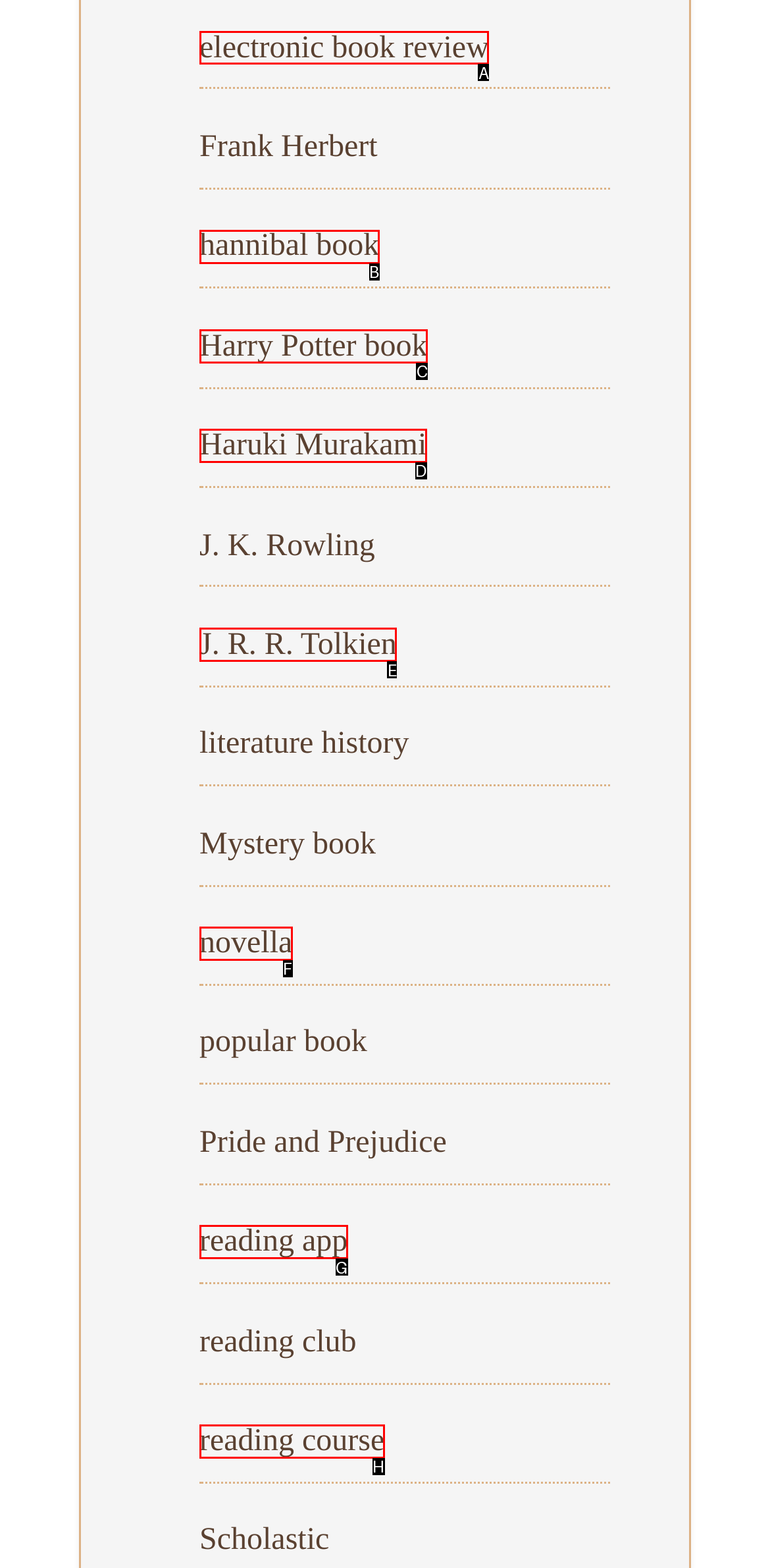Determine the letter of the UI element that will complete the task: visit electronic book review
Reply with the corresponding letter.

A